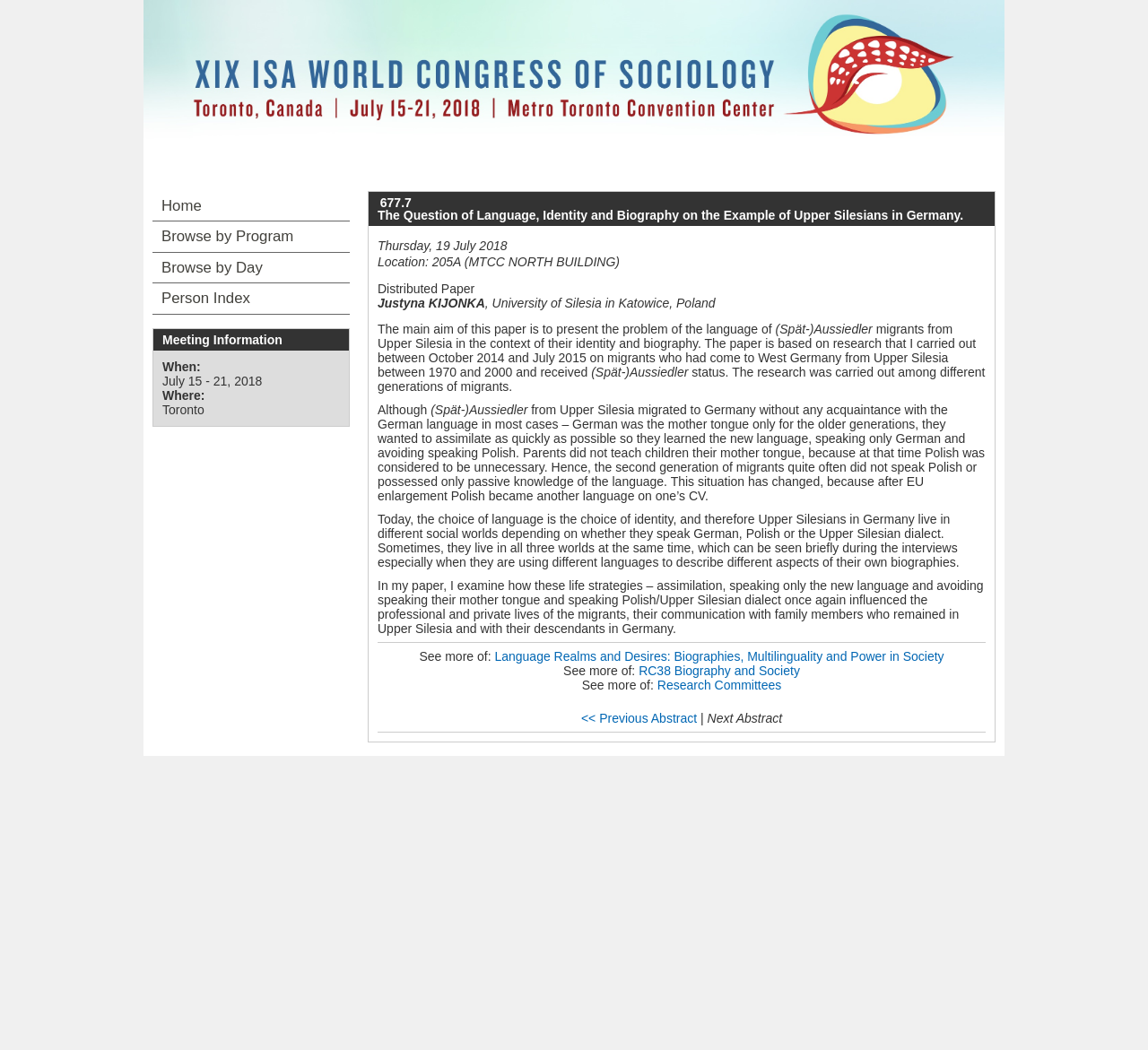Detail the webpage's structure and highlights in your description.

This webpage appears to be an abstract for a research paper titled "The Question of Language, Identity and Biography on the Example of Upper Silesians in Germany" presented at the XIX ISA World Congress of Sociology in 2018. 

At the top of the page, there is a link to the congress's website, accompanied by an image. Below this, the title of the paper is displayed as a heading, followed by the date and location of the presentation. 

The main content of the page is divided into several sections. The first section provides information about the author, including their name, affiliation, and a brief description of the paper's topic. 

The second section is the abstract itself, which discusses the language and identity of Upper Silesians in Germany, specifically how they navigate their multilingual identities and the impact on their personal and professional lives. 

Towards the bottom of the page, there are links to related topics, such as "Language Realms and Desires: Biographies, Multilinguality and Power in Society" and "RC38 Biography and Society". There are also navigation links to browse through the program, browse by day, or access the person index. 

On the left side of the page, there is a complementary section with links to the homepage, program, day, and person index.